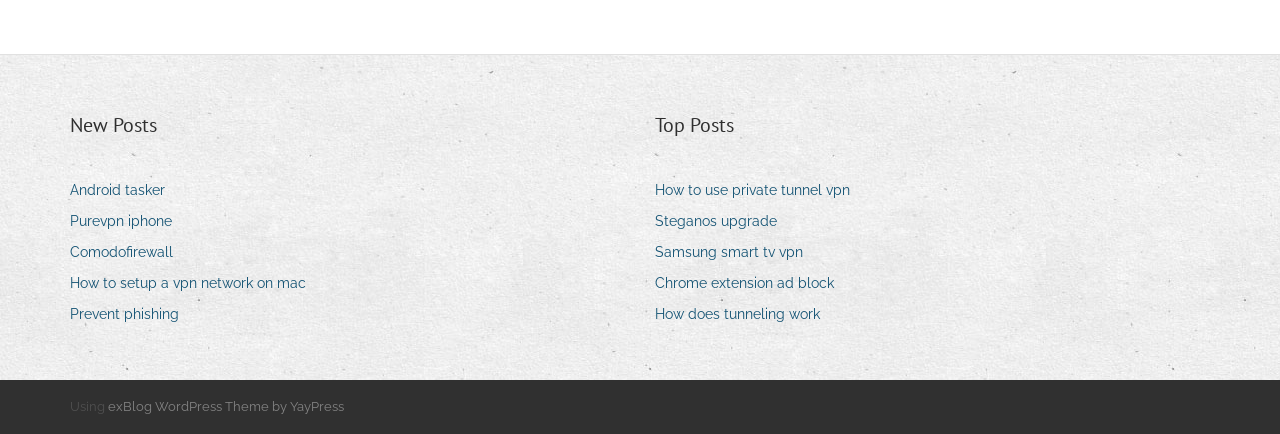Please identify the bounding box coordinates of the element's region that should be clicked to execute the following instruction: "Learn about Chrome extension ad block". The bounding box coordinates must be four float numbers between 0 and 1, i.e., [left, top, right, bottom].

[0.512, 0.622, 0.663, 0.685]